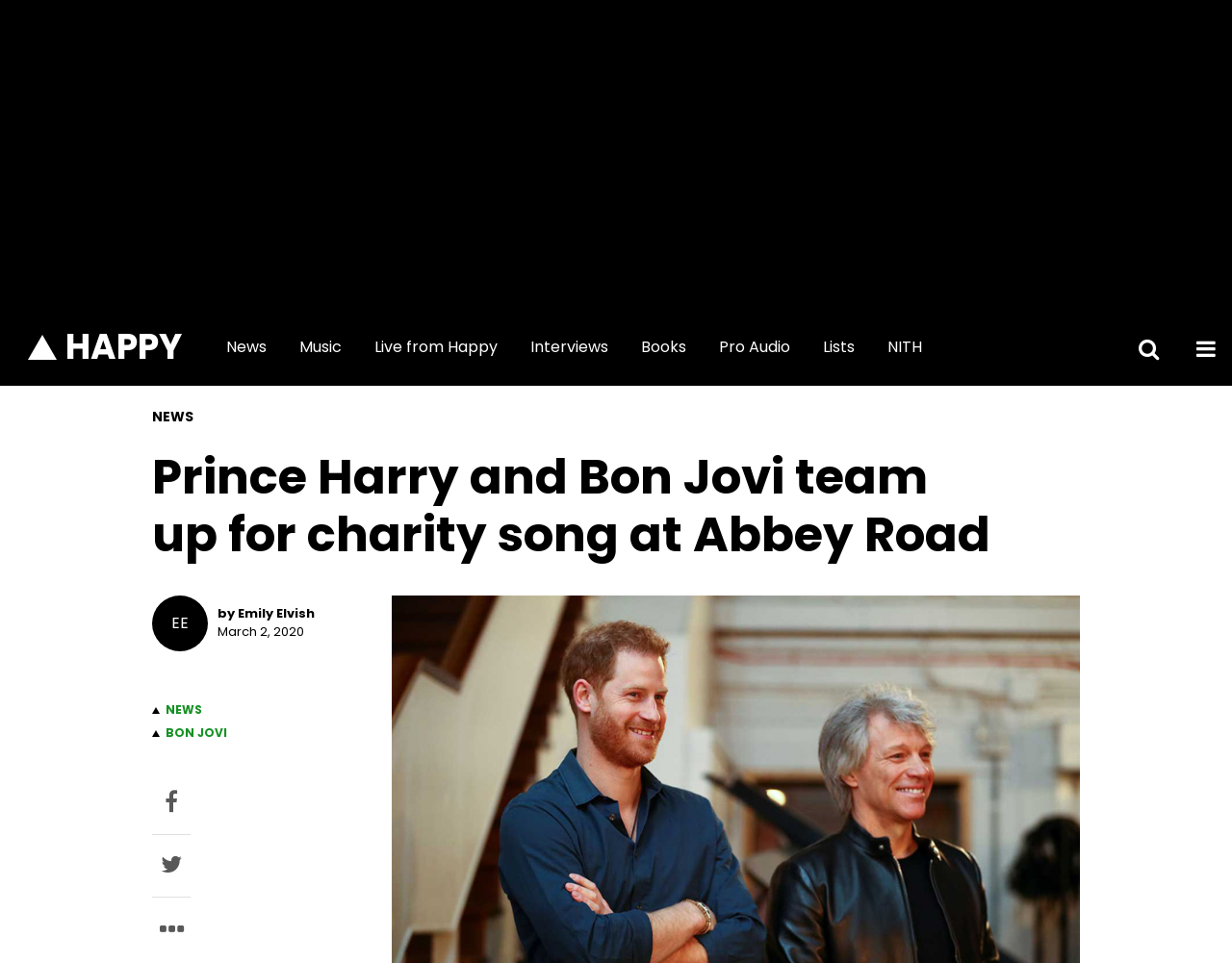What type of content is available on this website?
We need a detailed and exhaustive answer to the question. Please elaborate.

The webpage has a navigation menu at the top with links to different sections such as 'News', 'Music', 'Live from Happy', 'Interviews', 'Books', 'Pro Audio', 'Lists', and 'NITH', indicating that the website provides a variety of content including news, music, and more.